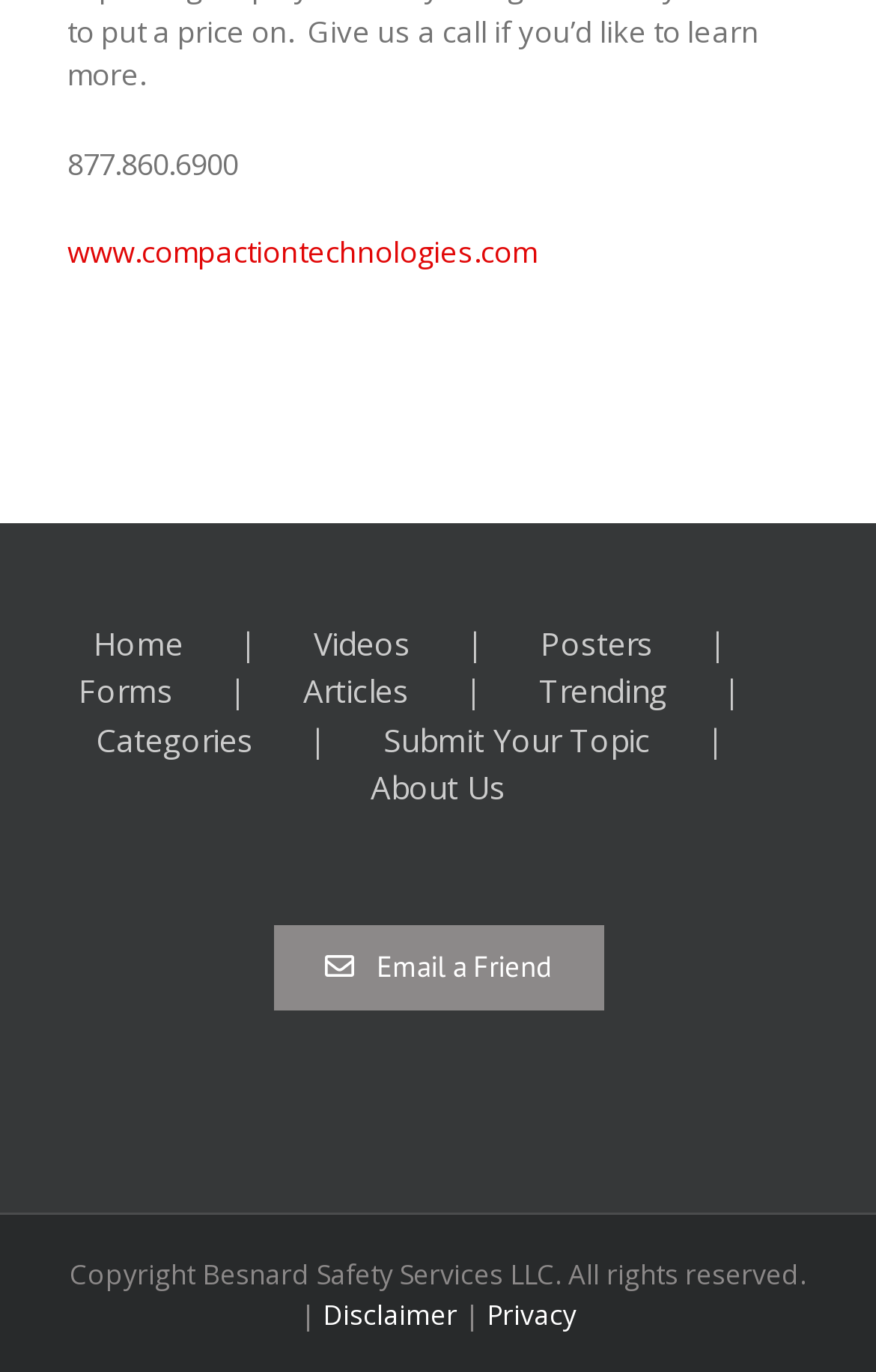Determine the bounding box coordinates of the element that should be clicked to execute the following command: "Call the phone number".

[0.077, 0.105, 0.272, 0.134]